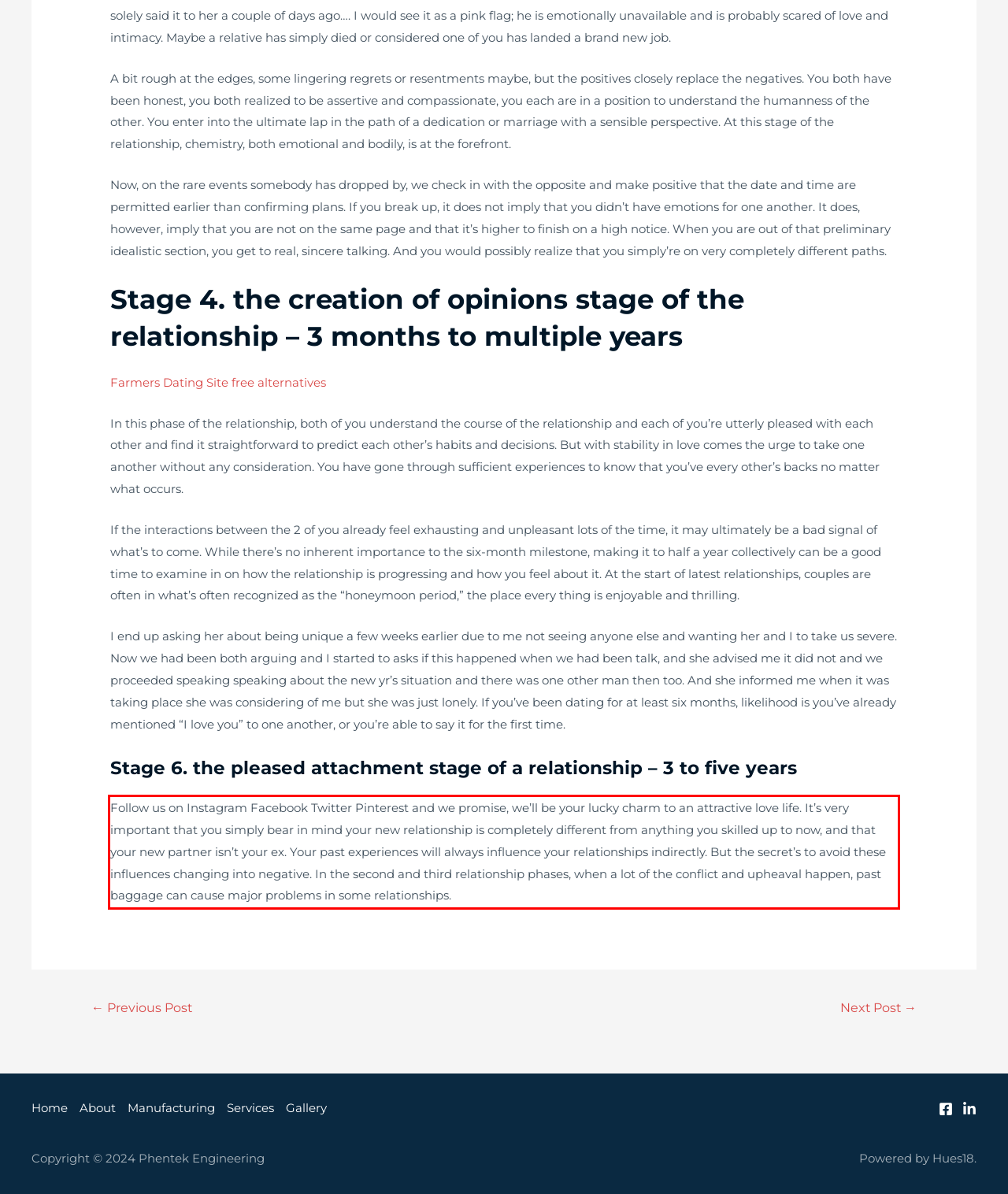You are provided with a screenshot of a webpage featuring a red rectangle bounding box. Extract the text content within this red bounding box using OCR.

Follow us on Instagram Facebook Twitter Pinterest and we promise, we’ll be your lucky charm to an attractive love life. It’s very important that you simply bear in mind your new relationship is completely different from anything you skilled up to now, and that your new partner isn’t your ex. Your past experiences will always influence your relationships indirectly. But the secret’s to avoid these influences changing into negative. In the second and third relationship phases, when a lot of the conflict and upheaval happen, past baggage can cause major problems in some relationships.